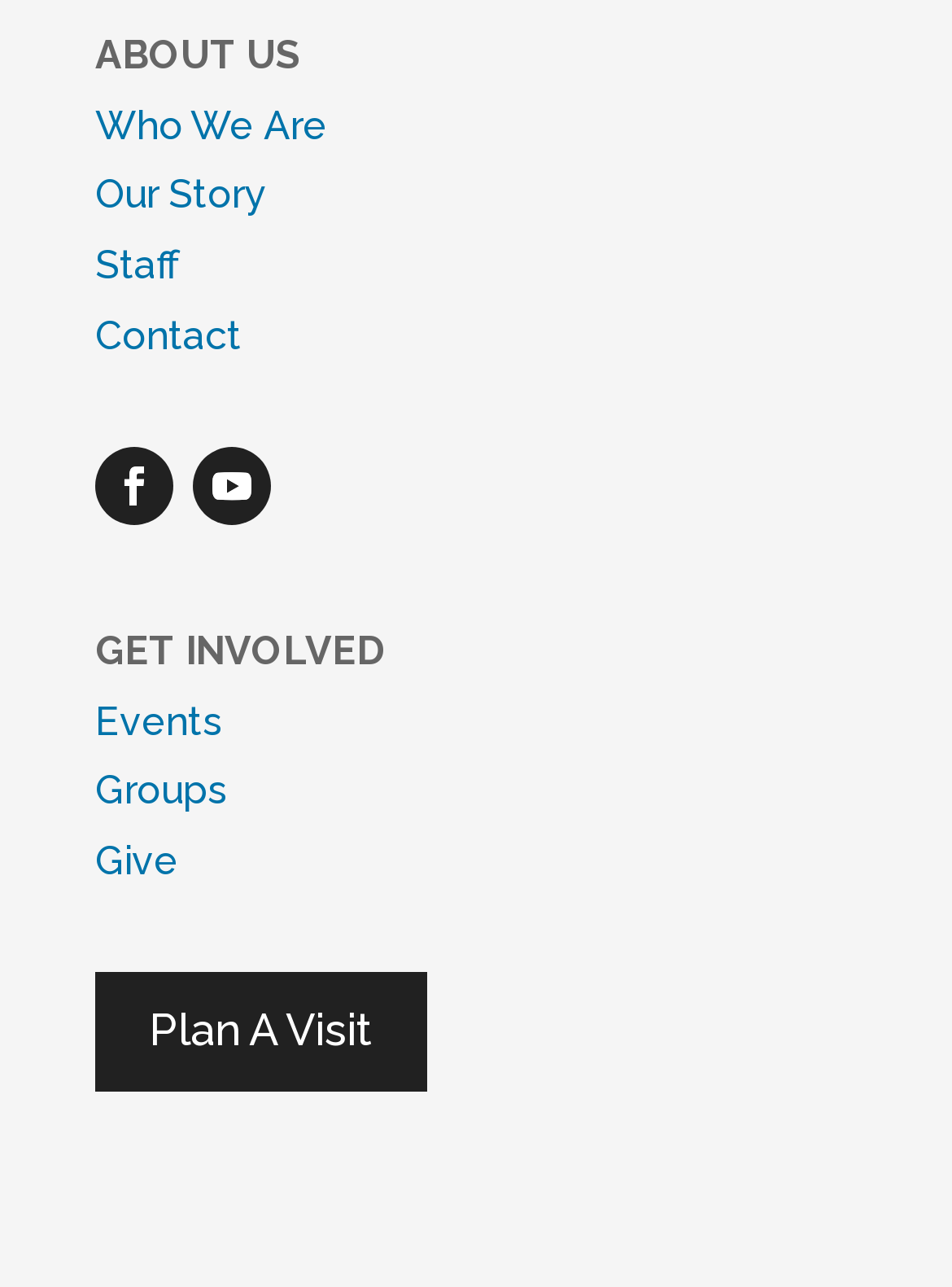Please identify the coordinates of the bounding box for the clickable region that will accomplish this instruction: "get in touch with us".

[0.1, 0.243, 0.254, 0.279]